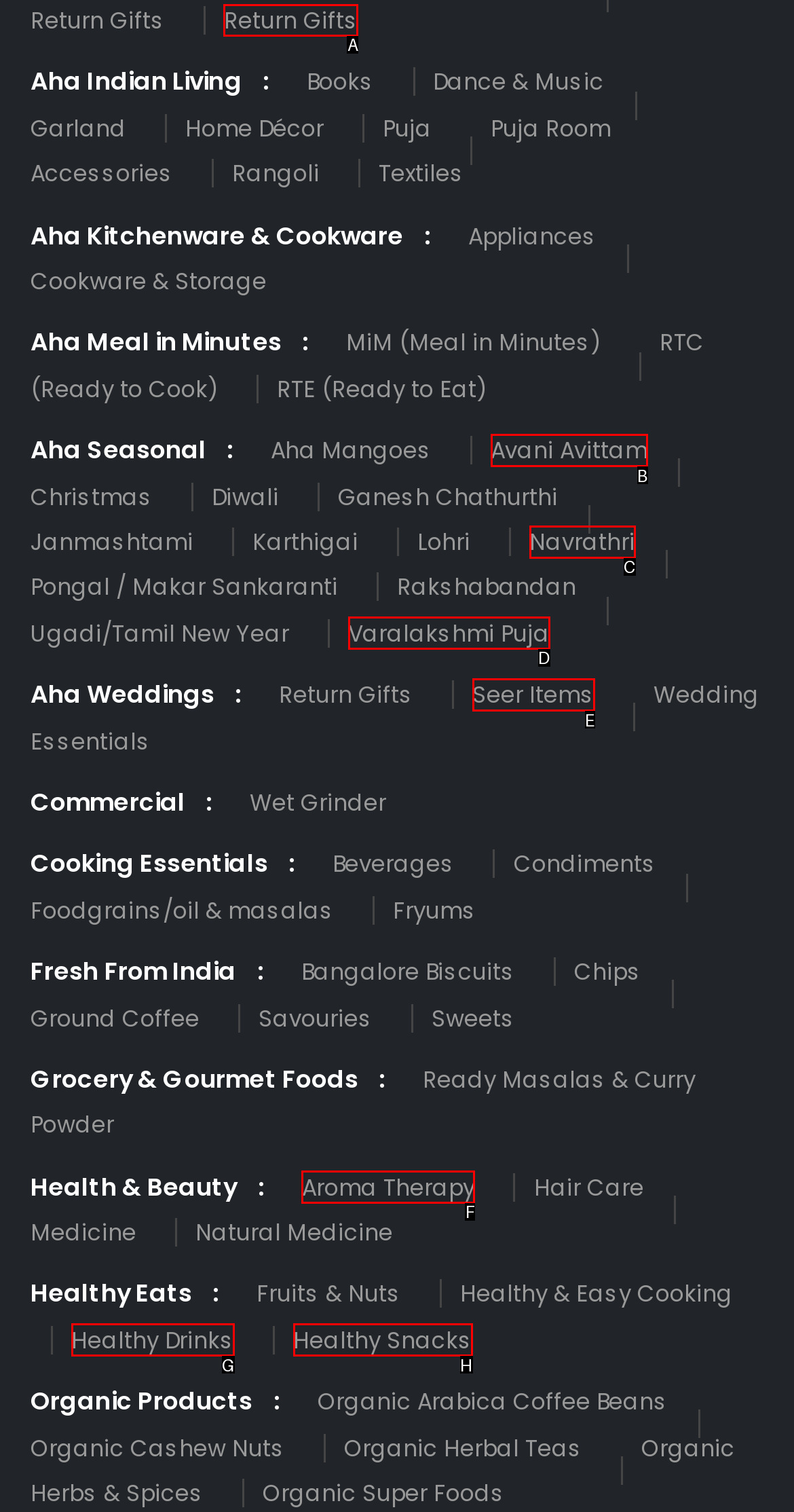Identify the letter of the UI element you should interact with to perform the task: Click on 'Return Gifts'
Reply with the appropriate letter of the option.

A